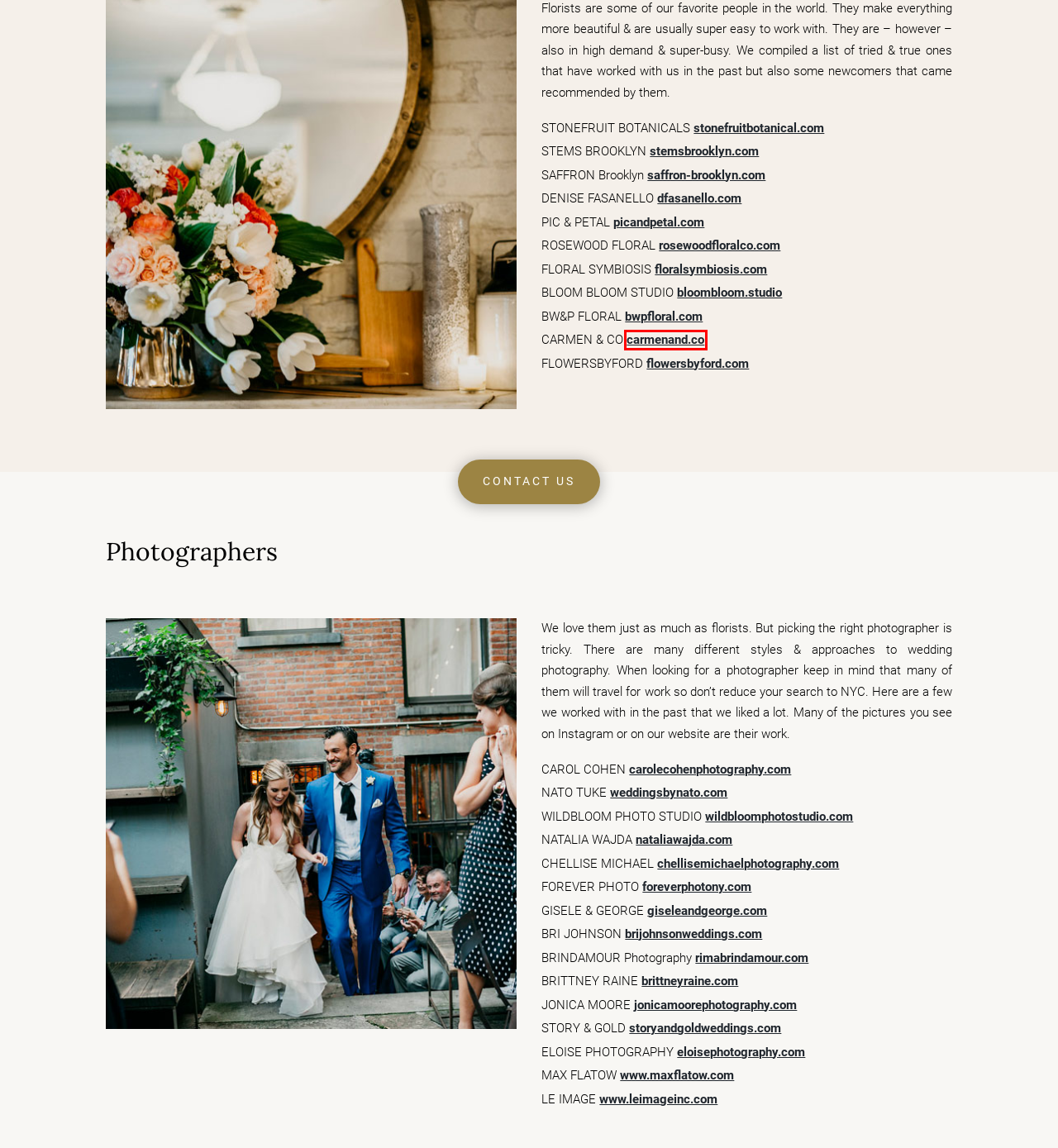Look at the given screenshot of a webpage with a red rectangle bounding box around a UI element. Pick the description that best matches the new webpage after clicking the element highlighted. The descriptions are:
A. CARMEN & CO. - Floral Design and Event Design NYC - HOME
B. BW&P Floral
C. Brindamour Studios: Brooklyn Wedding Photographer NYC
D. BLOOM BLOOM
E. Max Flatow Photography
F. New Jersey Wedding Photographer
G. Forever Photography | Creative NYC Wedding Photographer | Destination Wedding Photographer
H. P   I   C  A  N D  P E T A L

A